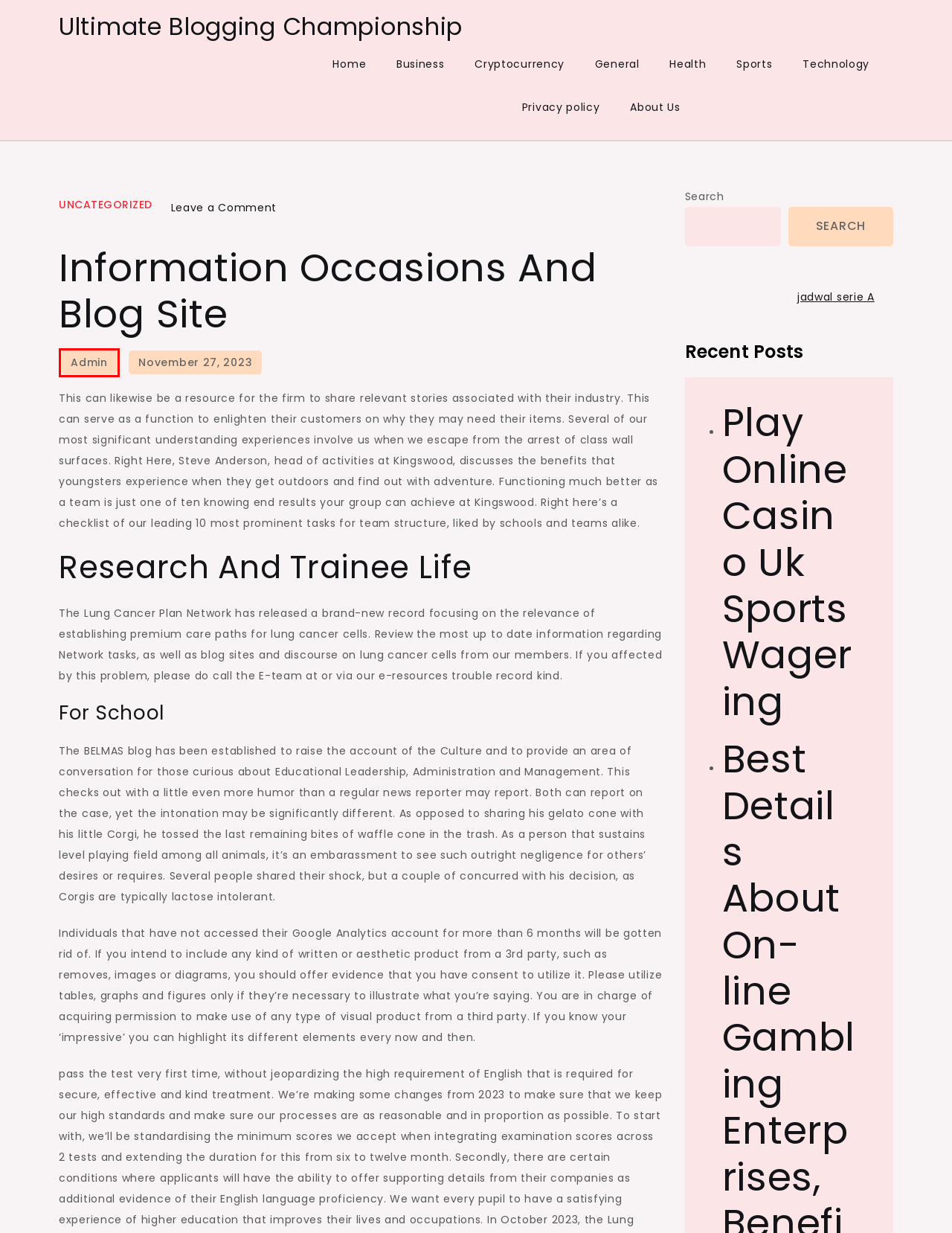Look at the screenshot of a webpage that includes a red bounding box around a UI element. Select the most appropriate webpage description that matches the page seen after clicking the highlighted element. Here are the candidates:
A. Business Archives - Ultimate Blogging Championship
B. Health Archives - Ultimate Blogging Championship
C. Play Online Casino Uk Sports Wagering - Ultimate Blogging Championship
D. admin, Author at Ultimate Blogging Championship
E. MANSION FC - Informasi Terbaru tentang dunia sepakbola
F. Privacy policy - Ultimate Blogging Championship
G. Sports Archives - Ultimate Blogging Championship
H. About Us - Ultimate Blogging Championship

D